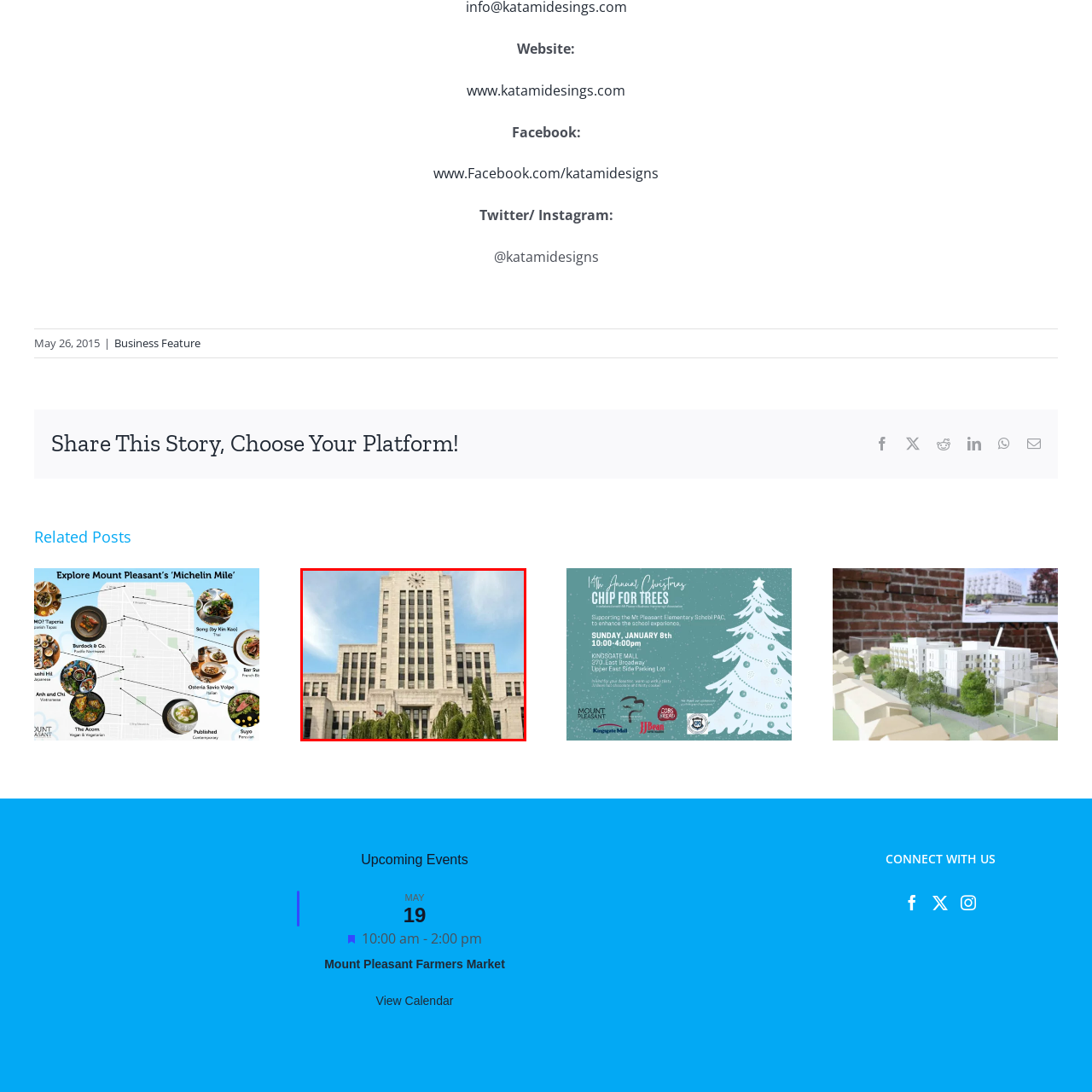What type of trees are in the foreground?
Pay attention to the image within the red bounding box and answer using just one word or a concise phrase.

Weeping willows